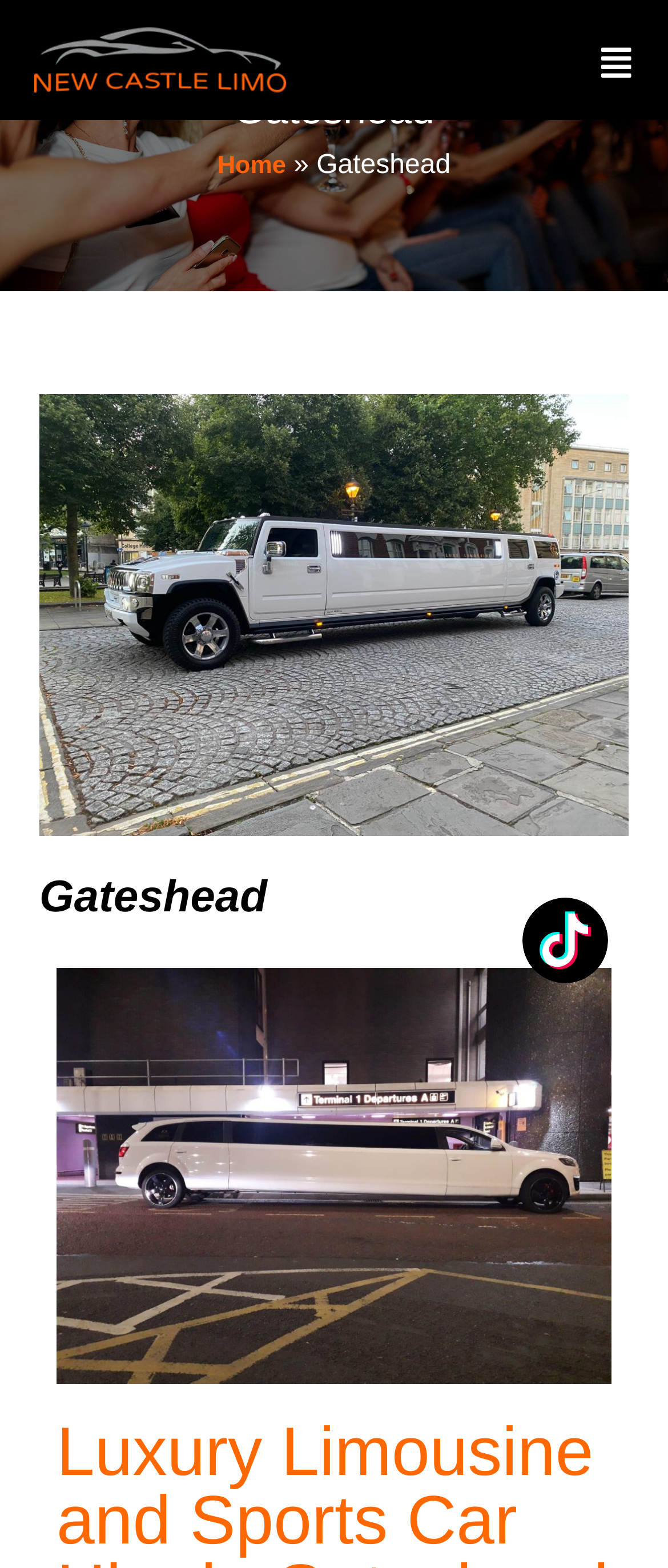Provide a short, one-word or phrase answer to the question below:
What is the location of the limousine hire service?

Gateshead